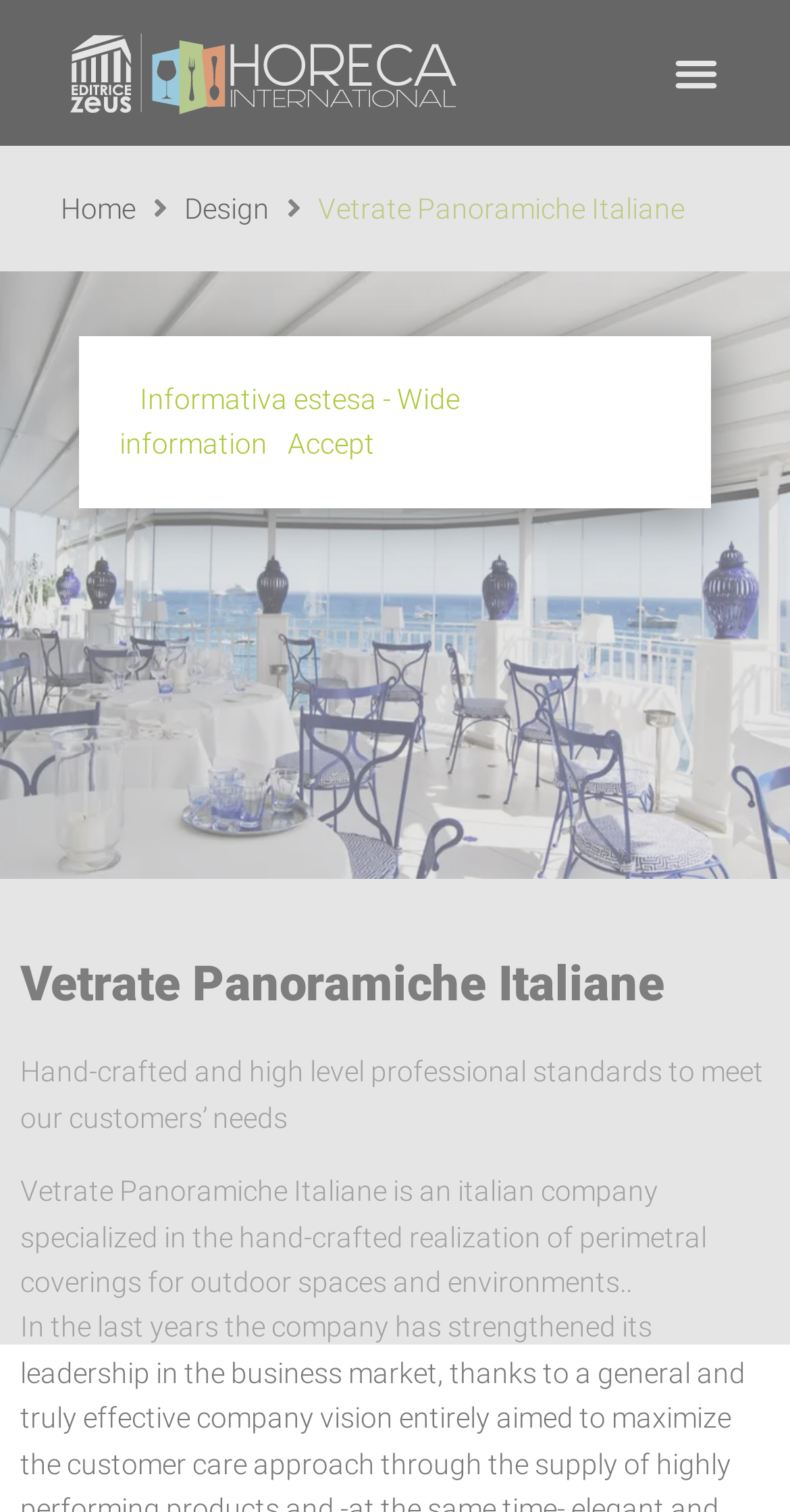Determine which piece of text is the heading of the webpage and provide it.

Vetrate Panoramiche Italiane